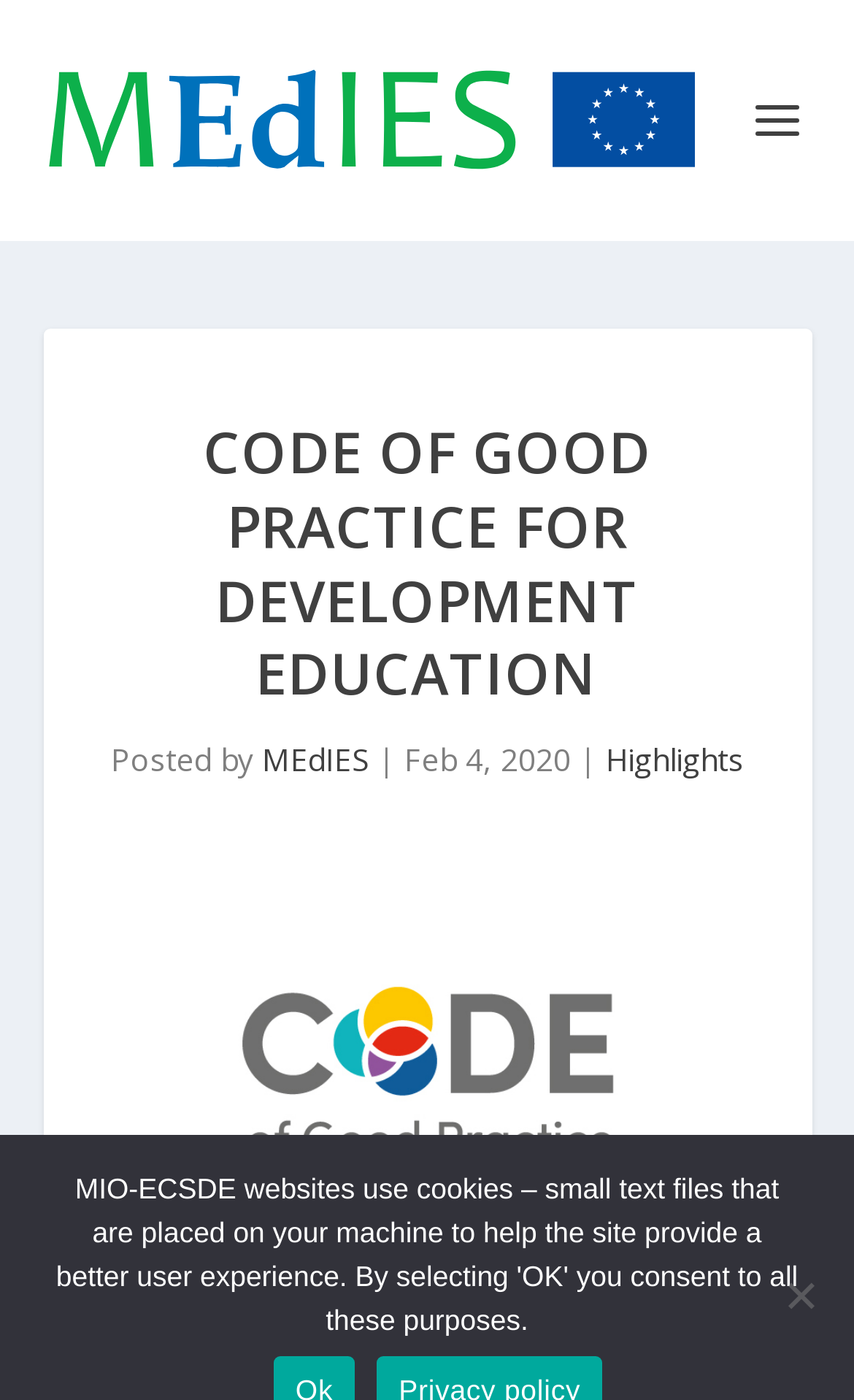What is the purpose of the 'Highlights' link?
Use the information from the screenshot to give a comprehensive response to the question.

The 'Highlights' link is located next to the posting date, and it is likely that it leads to a page that highlights the key points or important information related to the code of good practice for development education.